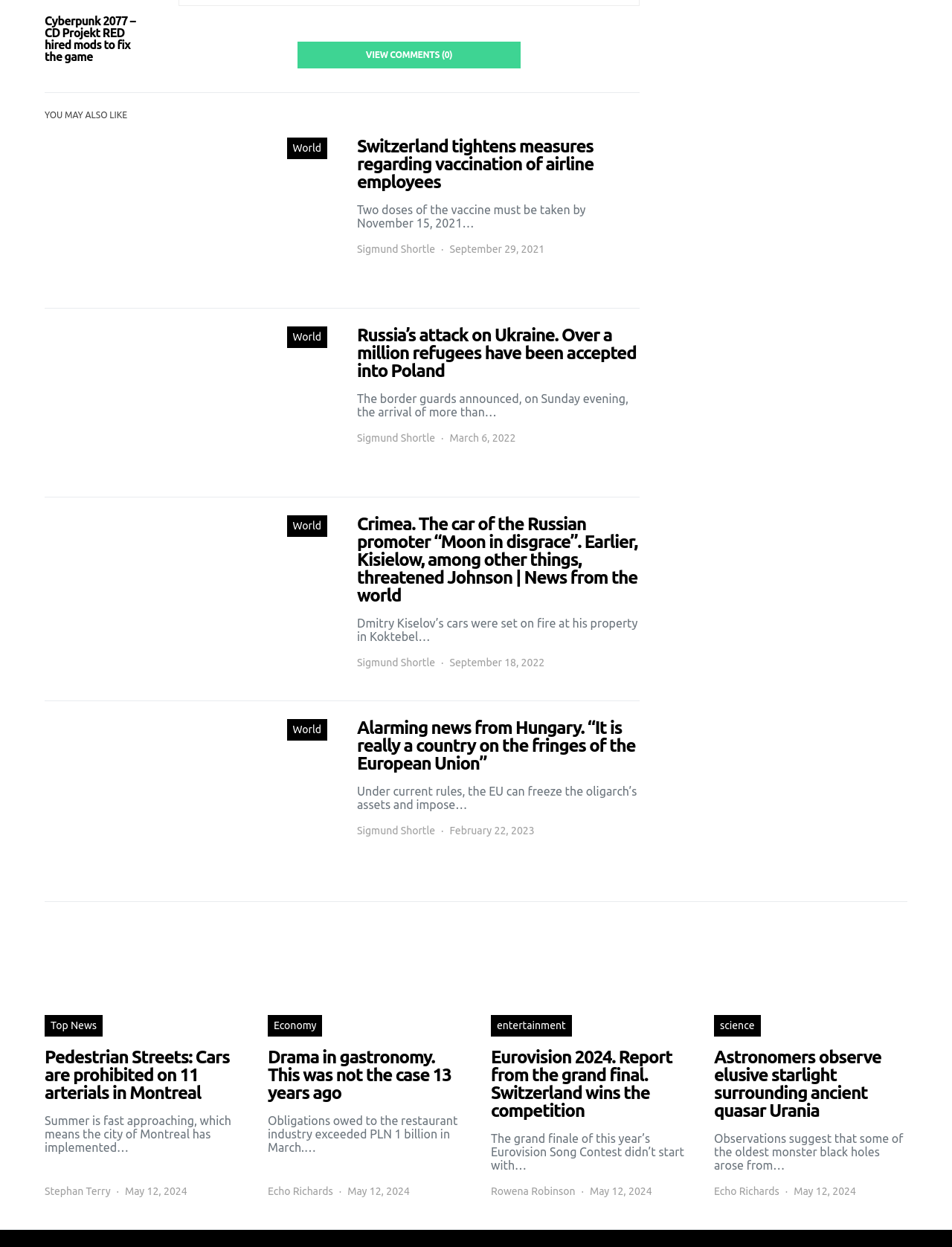Please provide a detailed answer to the question below by examining the image:
What is the name of the competition won by Switzerland in the Eurovision 2024 report?

The article with the image 'Eurovision 2024. Report from the grand final. Switzerland wins the competition' mentions that Switzerland won the competition, which is the Eurovision Song Contest.